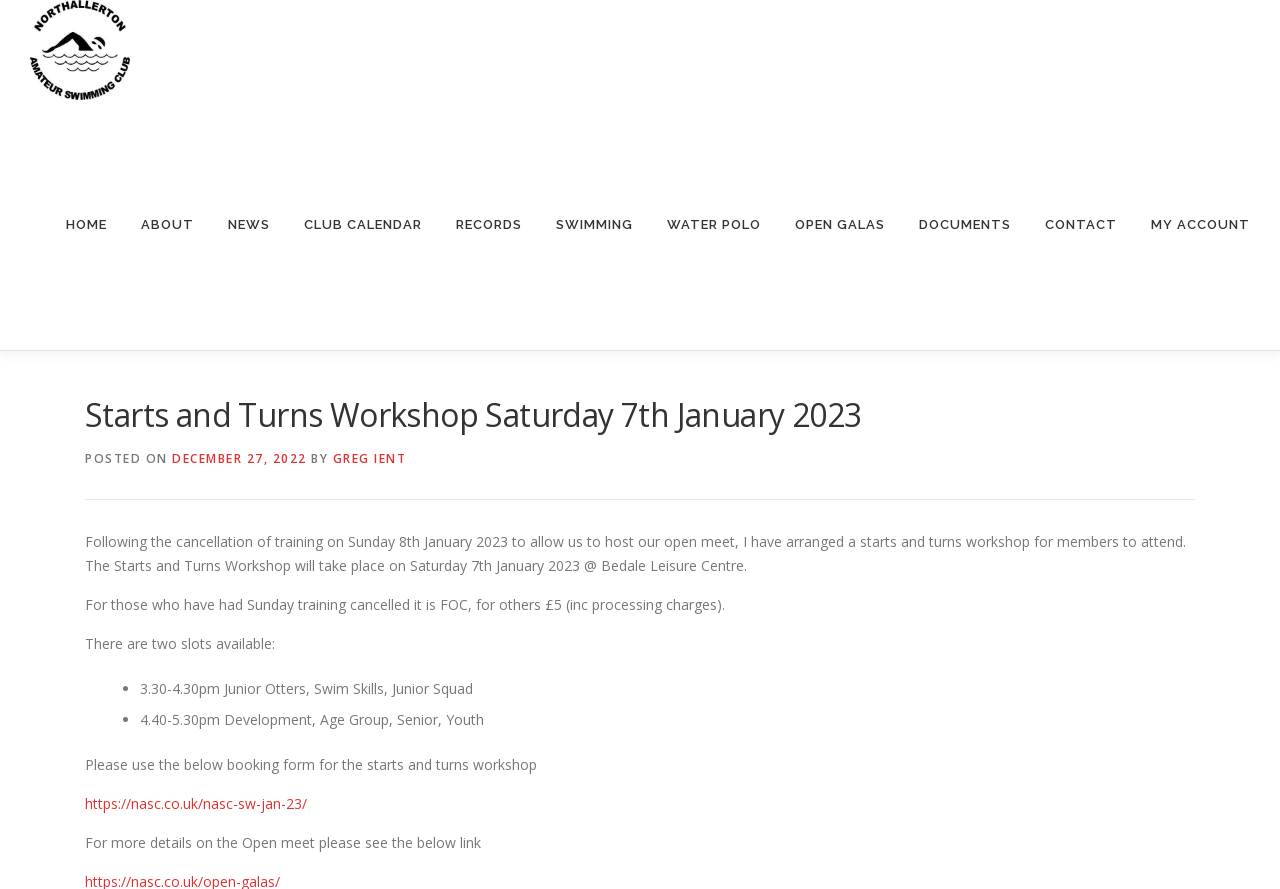Please specify the bounding box coordinates of the clickable region to carry out the following instruction: "Learn about Open meet". The coordinates should be four float numbers between 0 and 1, in the format [left, top, right, bottom].

[0.066, 0.937, 0.376, 0.958]